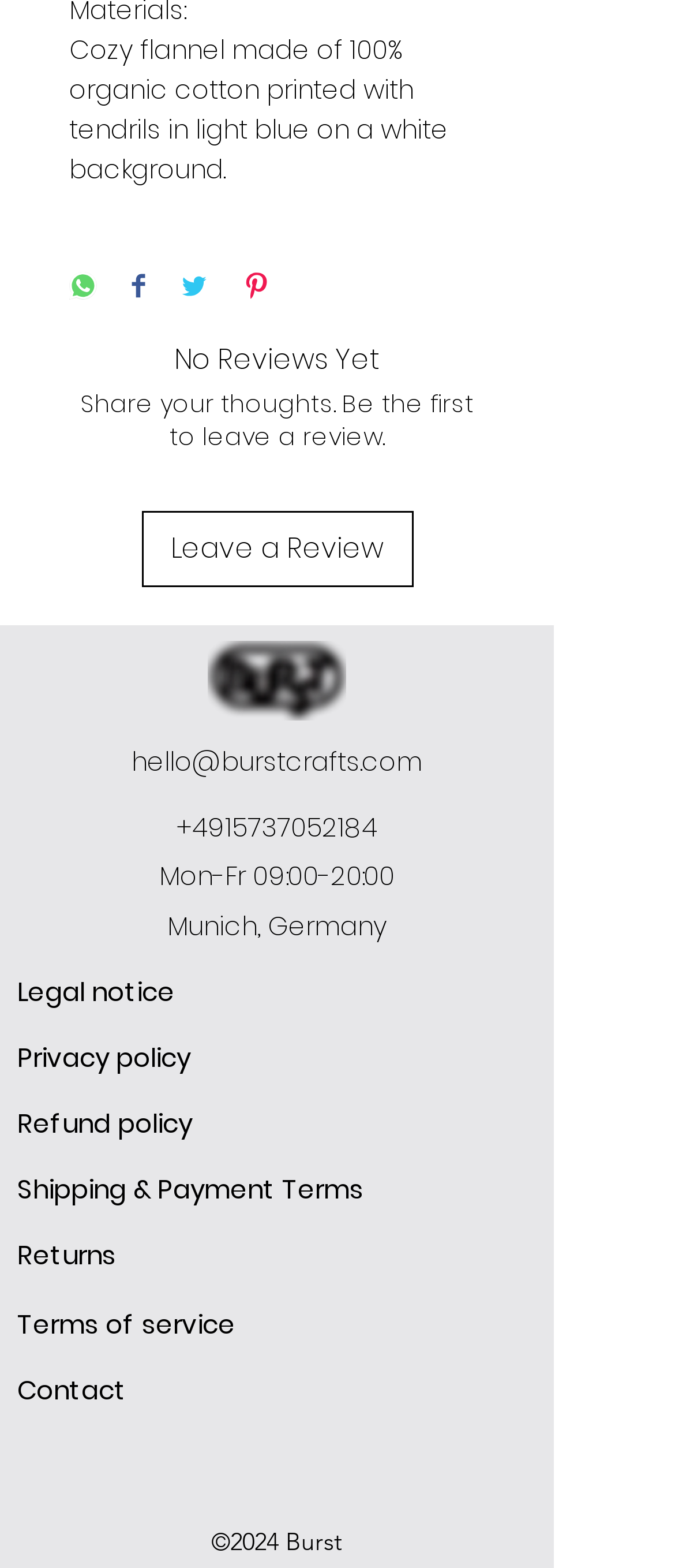Given the element description Leave a Review, predict the bounding box coordinates for the UI element in the webpage screenshot. The format should be (top-left x, top-left y, bottom-right x, bottom-right y), and the values should be between 0 and 1.

[0.209, 0.326, 0.612, 0.375]